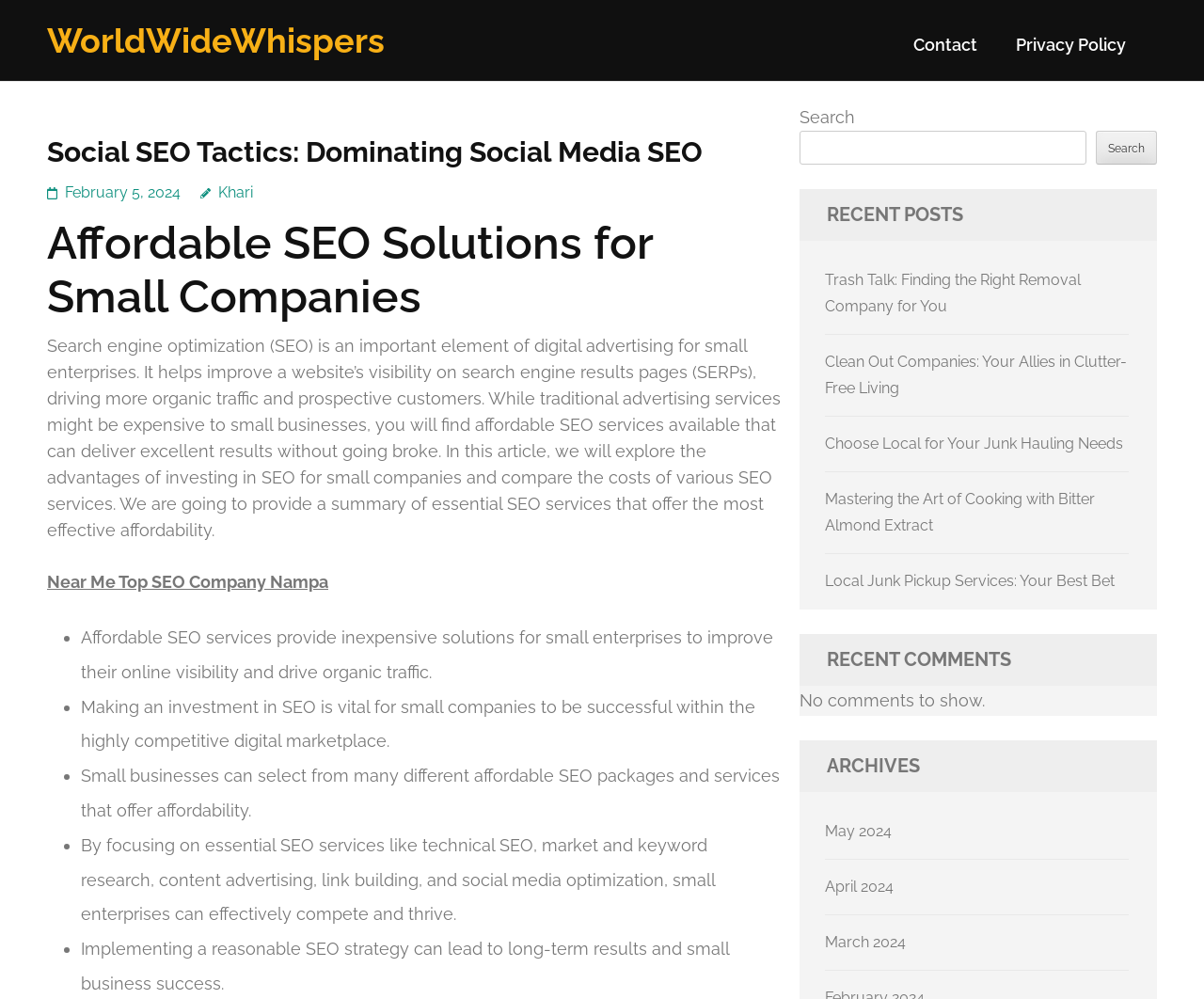Please identify the bounding box coordinates of the region to click in order to complete the task: "Click the 'Past Question Hub' link". The coordinates must be four float numbers between 0 and 1, specified as [left, top, right, bottom].

None